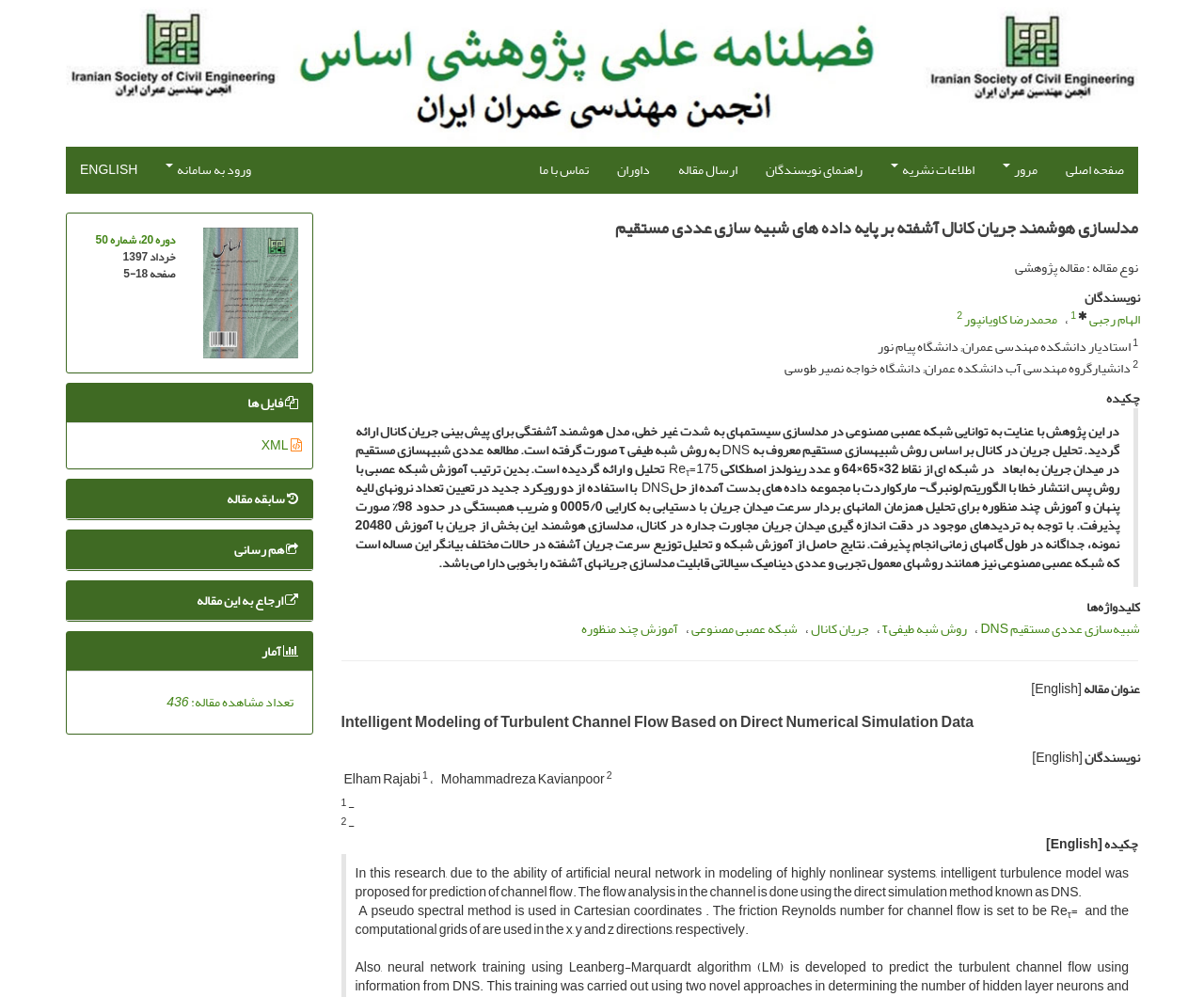Provide the bounding box coordinates of the area you need to click to execute the following instruction: "submit a paper".

[0.552, 0.147, 0.624, 0.194]